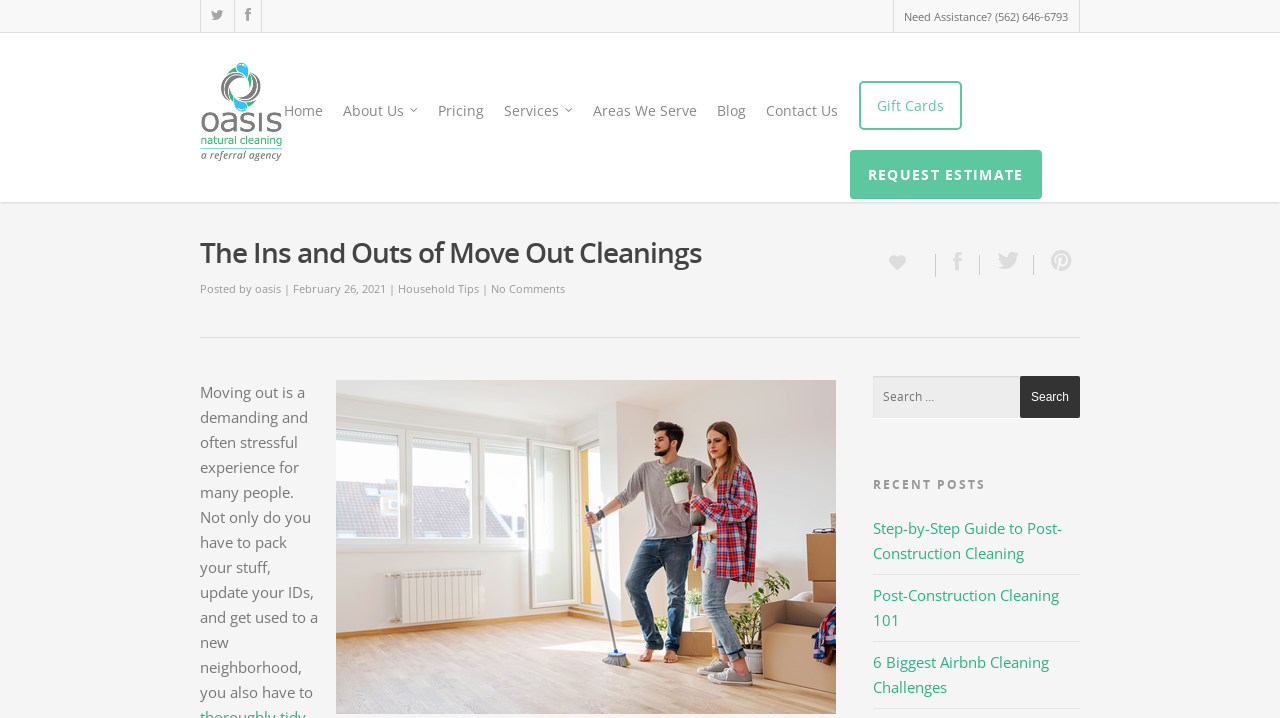What type of image is displayed on the page?
Provide a comprehensive and detailed answer to the question.

I determined the type of image by analyzing the bounding box coordinates and the surrounding text. The image is described as 'How to make move out cleaning less stressful', which suggests that it is an image of a person cleaning.